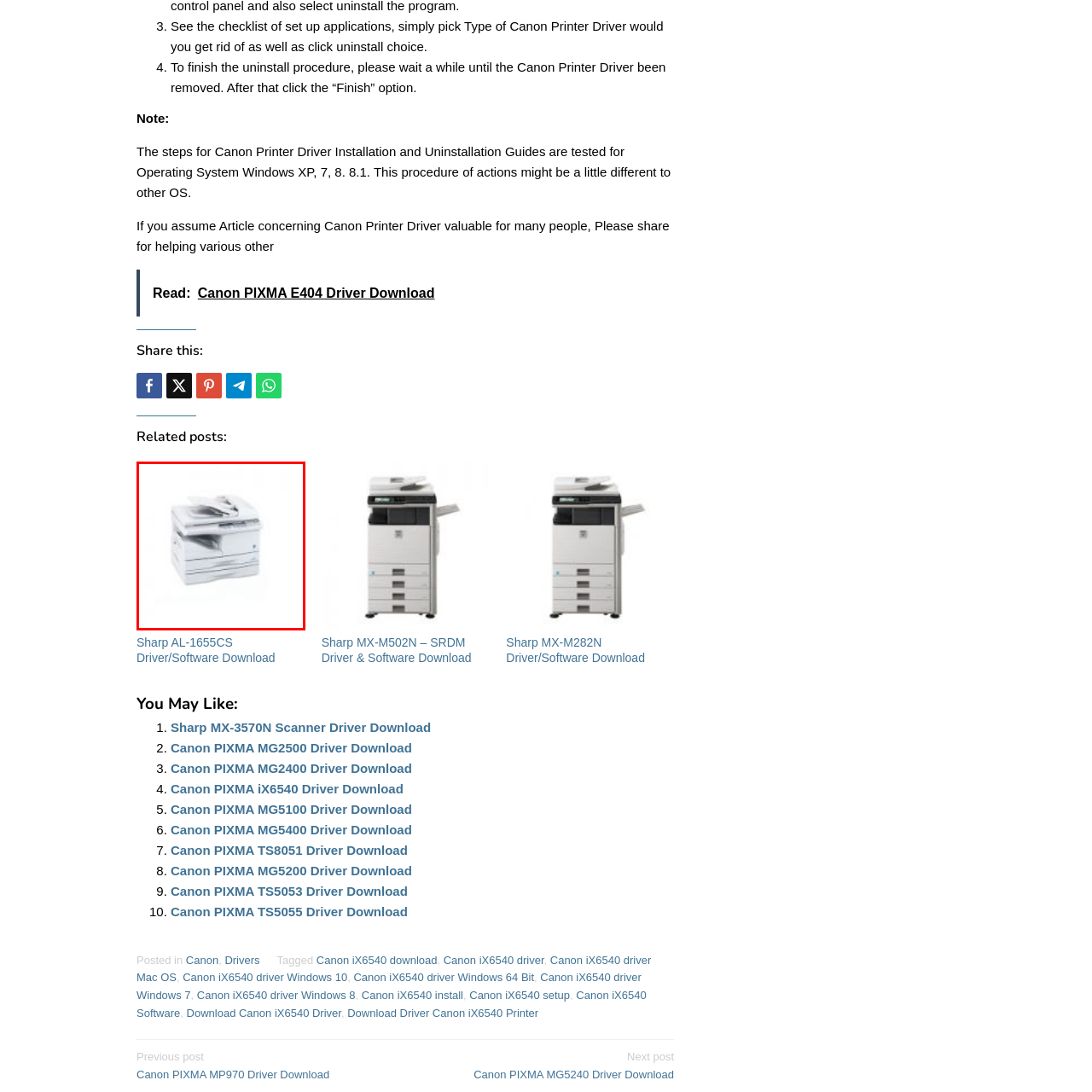Give a detailed description of the image area outlined by the red box.

The image displays a white multifunction printer, specifically the Sharp AL-1655CS model. This printer is designed for various office tasks including copying, scanning, and printing. Its compact design makes it suitable for small to medium-sized office spaces. The printer features a top-loading document feeder and a control panel that likely includes options for adjusting settings and selecting different functions. This device is particularly known for its reliability and efficiency in handling a variety of printing needs.